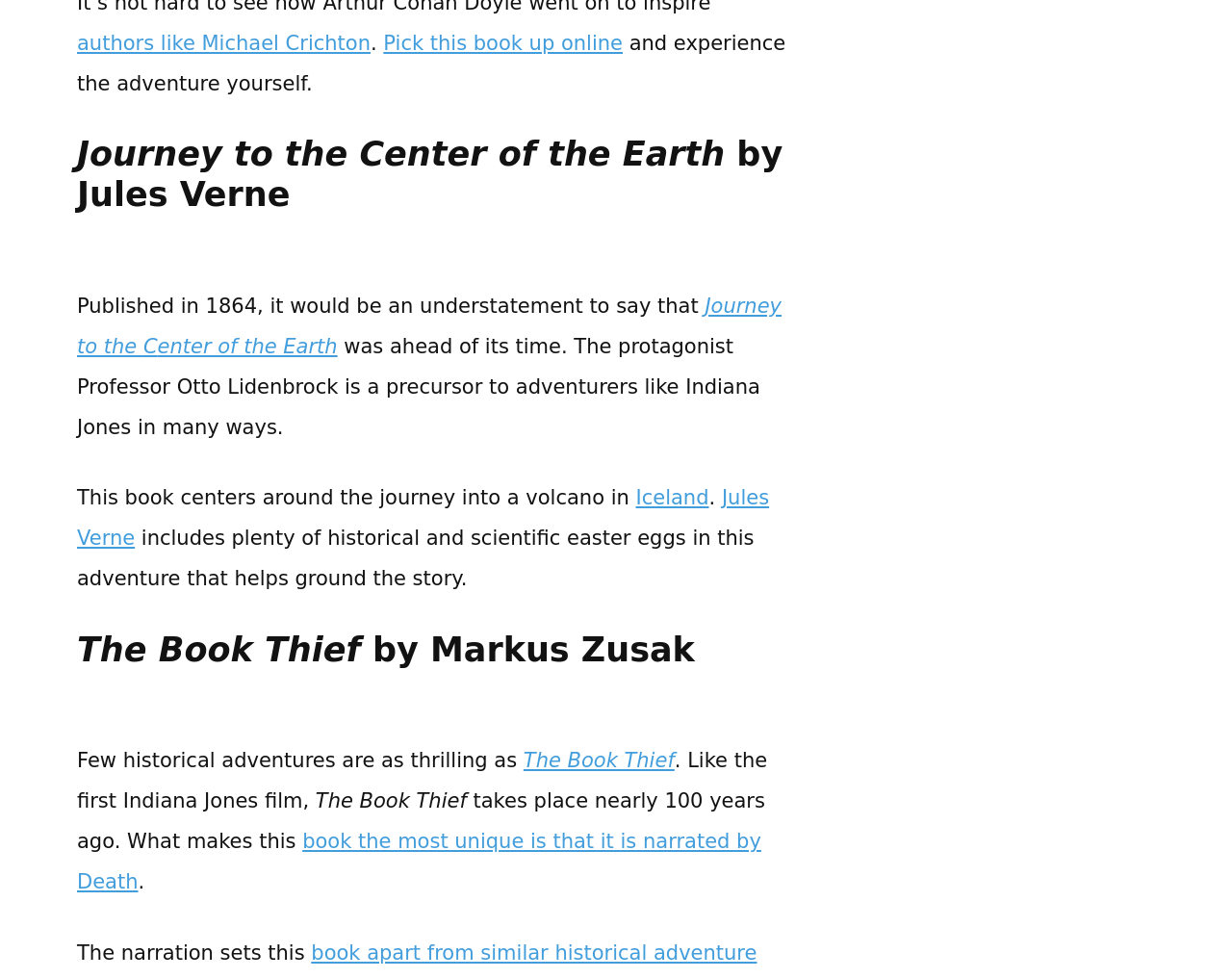Find the bounding box coordinates of the element to click in order to complete the given instruction: "Learn more about the author 'Jules Verne'."

[0.062, 0.497, 0.624, 0.562]